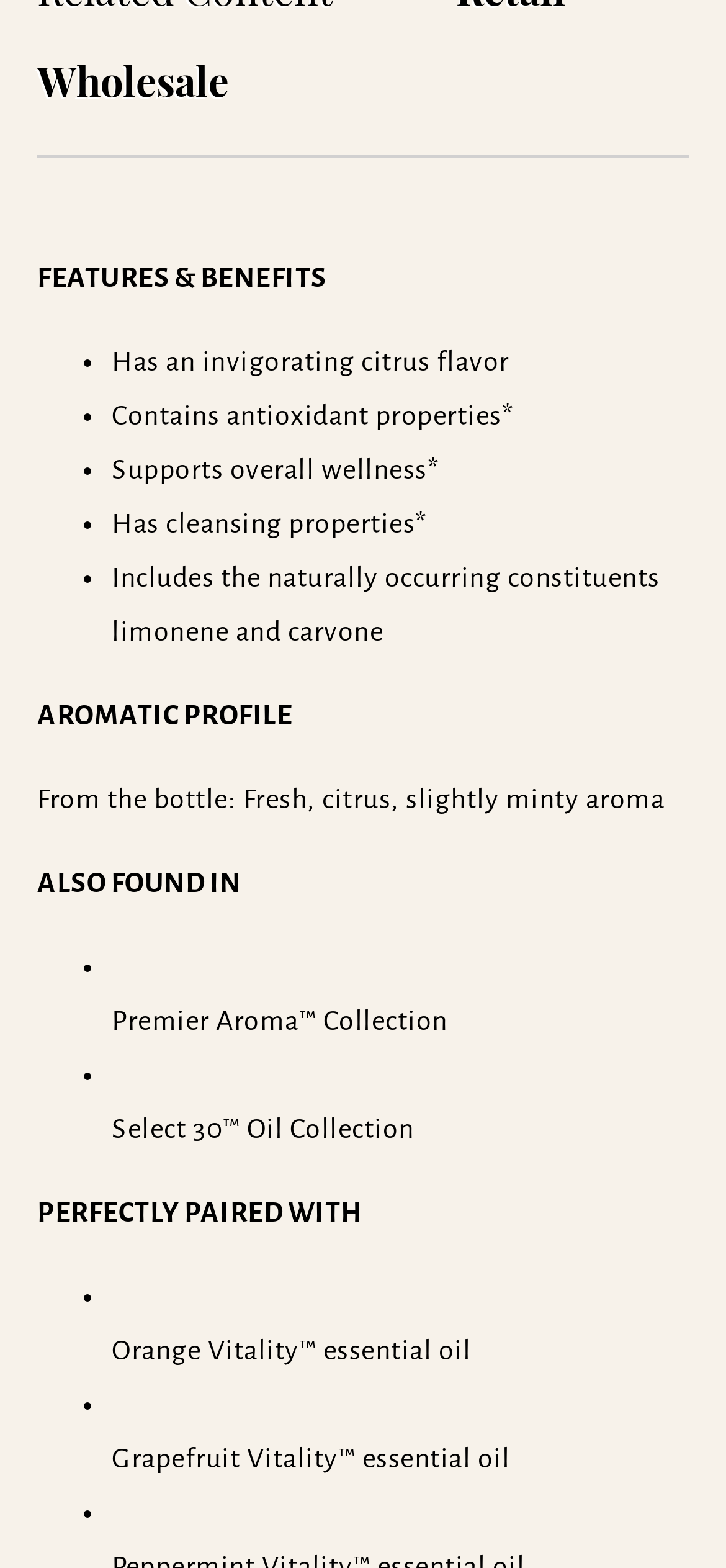Answer the question below with a single word or a brief phrase: 
What are the benefits of Citrus Fresh Vitality?

Has invigorating citrus flavor, antioxidant properties, supports overall wellness, and has cleansing properties